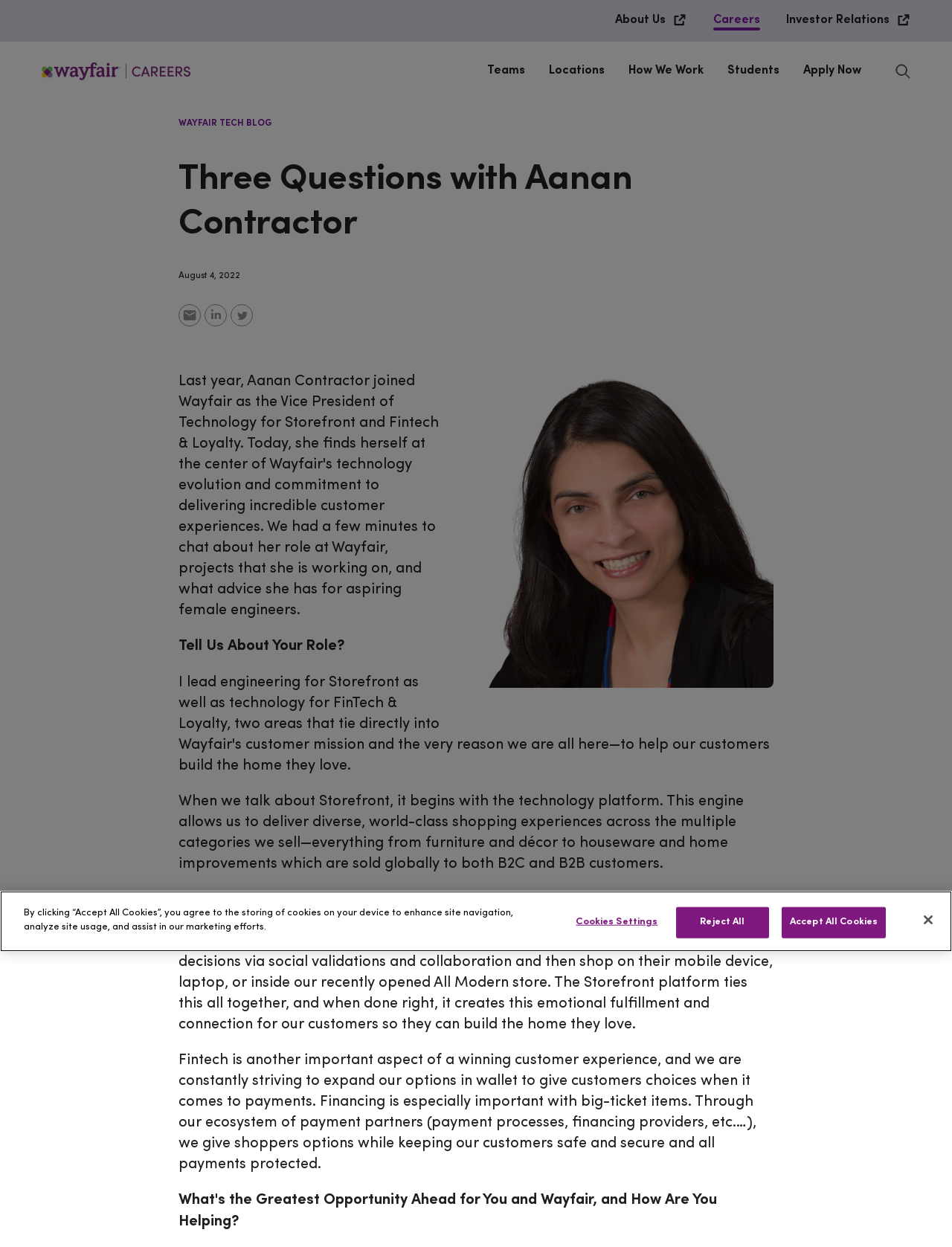Give a detailed account of the webpage's layout and content.

The webpage is about Aanan Contractor, the Vice President of Technology for Storefront and Fintech & Loyalty at Wayfair. At the top of the page, there are several links to different sections of the website, including "About Us", "Careers", and "Investor Relations", each accompanied by a small image. On the left side, there is a link to the home page, accompanied by the Wayfair logo.

Below the top navigation, there is a section with links to "Teams", "Locations", "How We Work", and "Students", followed by a "Apply Now" button. On the right side, there is a search button with a magnifying glass icon.

The main content of the page is an interview with Aanan Contractor, titled "Three Questions with Aanan Contractor". The interview is dated August 4, 2022, and has links to share the article on Email, LinkedIn, and Twitter. Below the title, there is a large image of Aanan Contractor.

The interview consists of three questions, each with a lengthy response from Aanan Contractor. The questions are about her role, the technology platform, and fintech. The responses discuss the importance of the Storefront platform, omnichannel capabilities, and payment options.

At the bottom of the page, there is a privacy notice with a modal dialog that allows users to adjust their cookie settings. The modal dialog has buttons to accept all cookies, reject all cookies, or customize cookie settings.